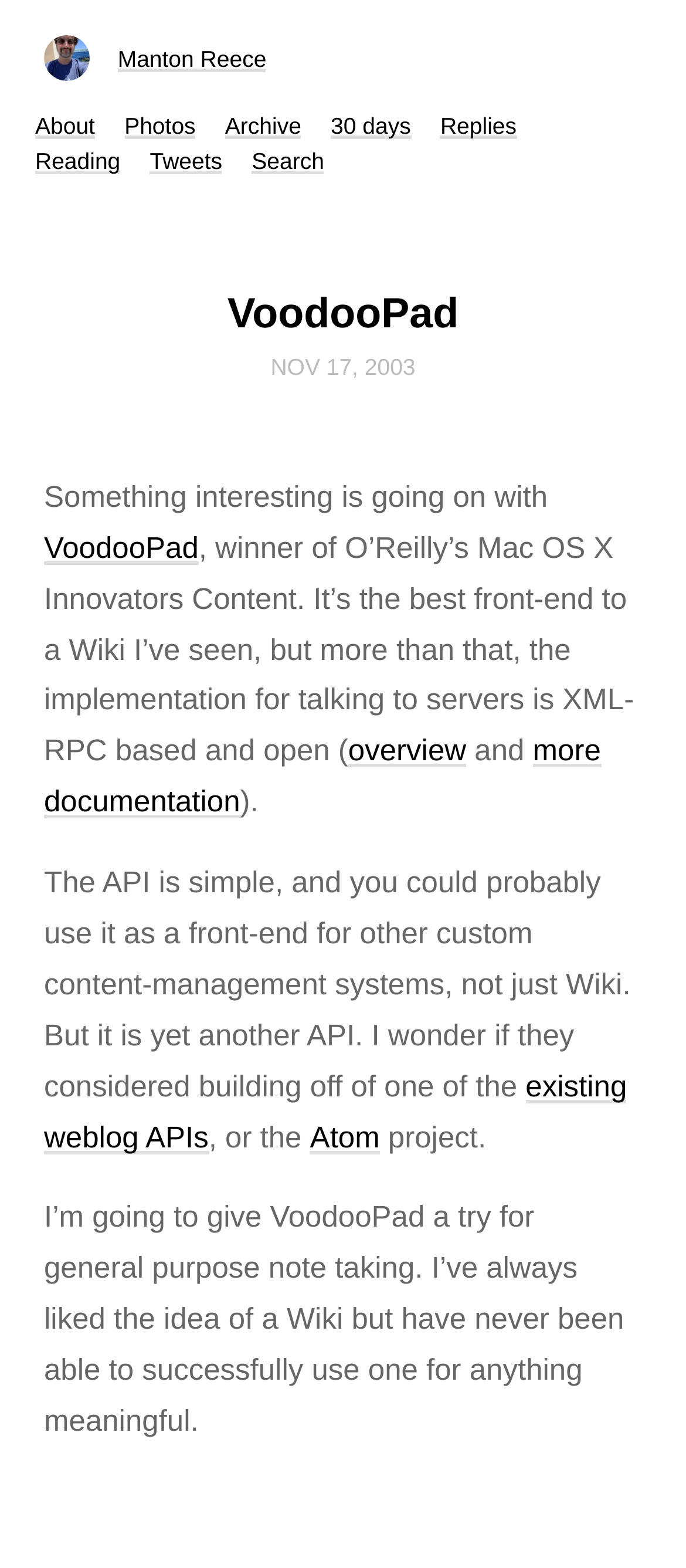Identify and provide the bounding box coordinates of the UI element described: "Reading". The coordinates should be formatted as [left, top, right, bottom], with each number being a float between 0 and 1.

[0.051, 0.094, 0.175, 0.111]